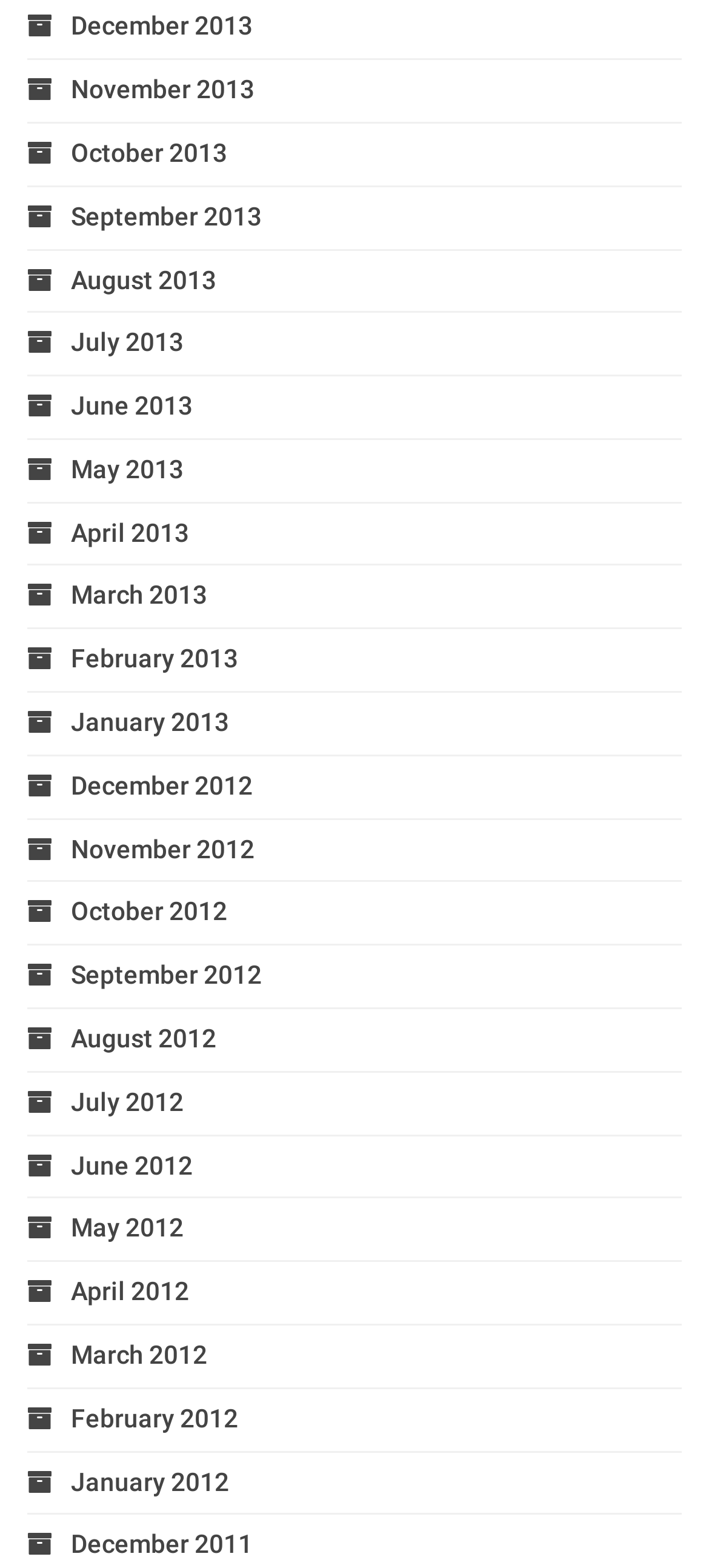Refer to the screenshot and answer the following question in detail:
Are the months listed in chronological order?

I checked the links on the webpage and found that they are listed in chronological order, with the earliest month (December 2011) at the bottom and the latest month (December 2013) at the top.